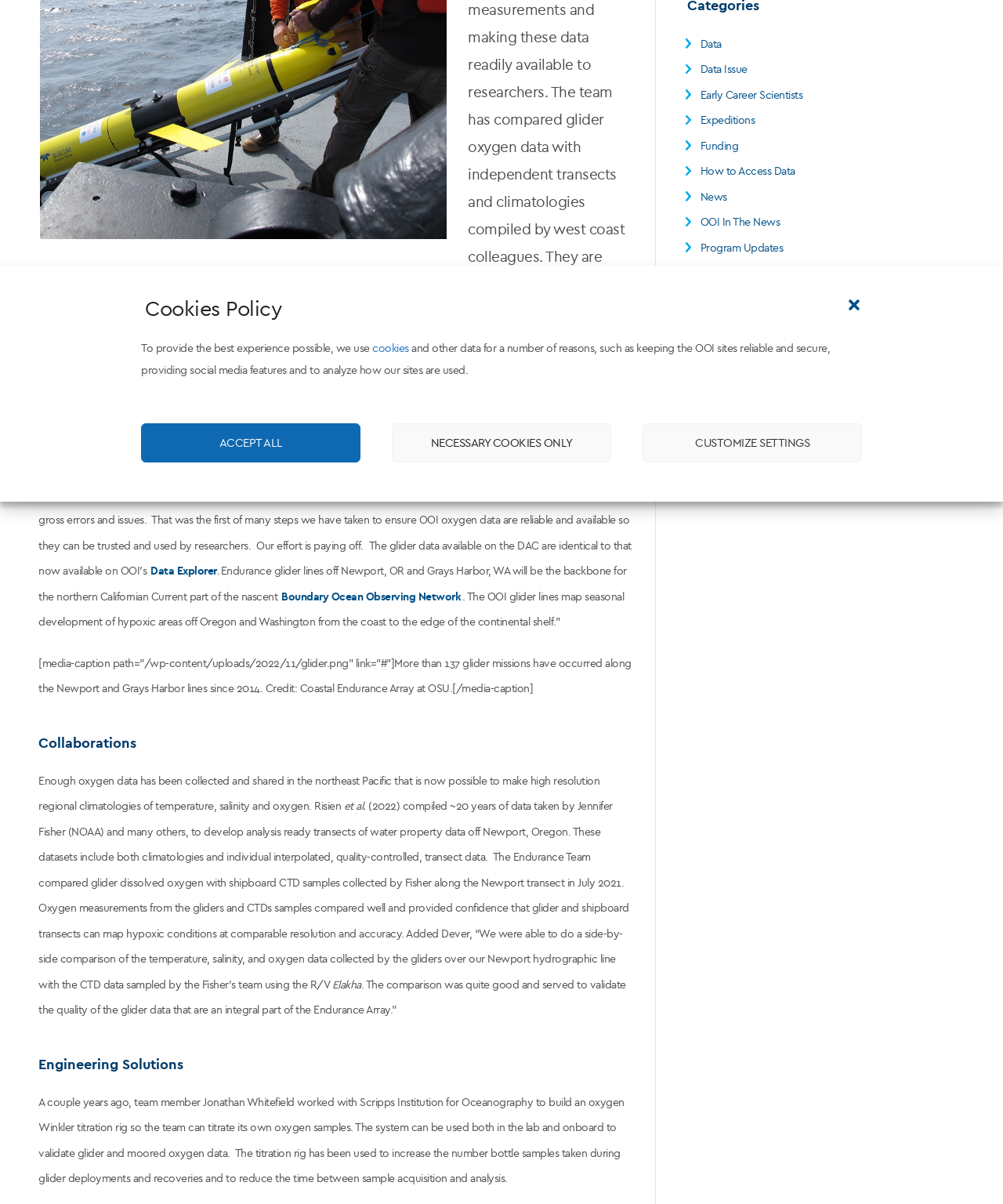Using the provided element description: "How to Access Data", identify the bounding box coordinates. The coordinates should be four floats between 0 and 1 in the order [left, top, right, bottom].

[0.697, 0.132, 0.794, 0.153]